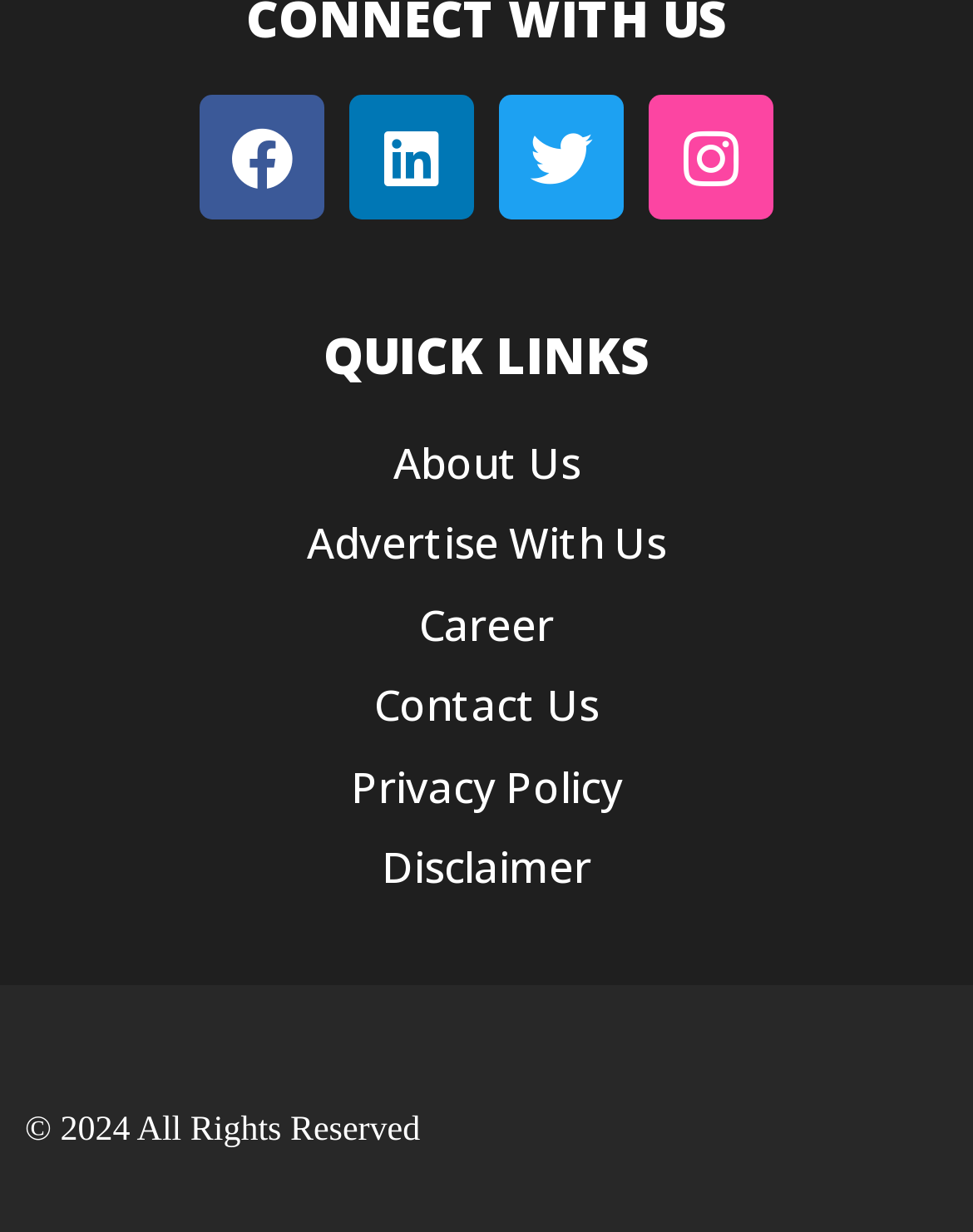What is the position of the 'QUICK LINKS' heading?
Give a detailed explanation using the information visible in the image.

I analyzed the bounding box coordinates of the 'QUICK LINKS' heading and the quick links, and found that the heading is above the quick links, as its y1 and y2 coordinates are smaller than those of the quick links.